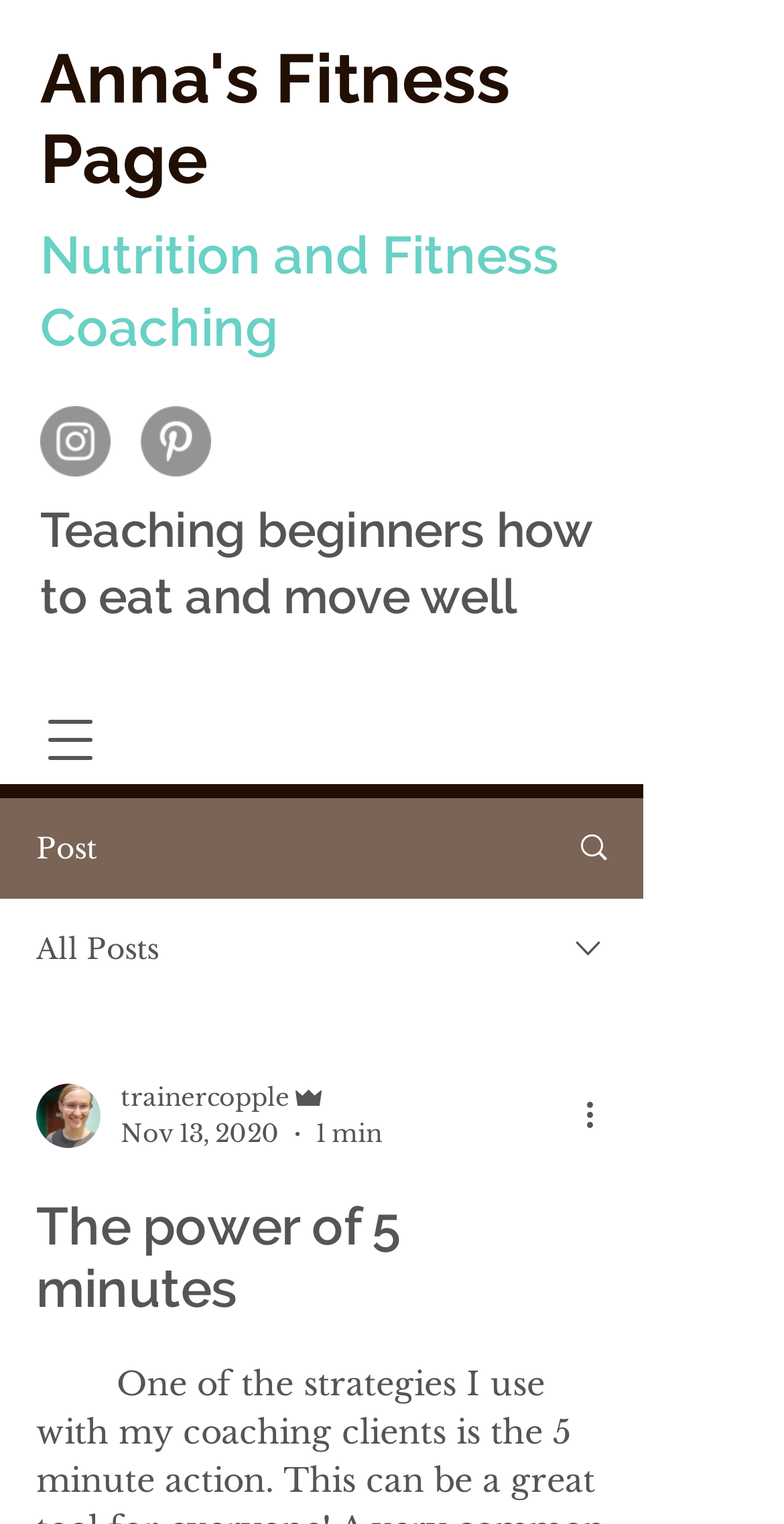Please answer the following question using a single word or phrase: 
What is the topic of the post?

The power of 5 minutes